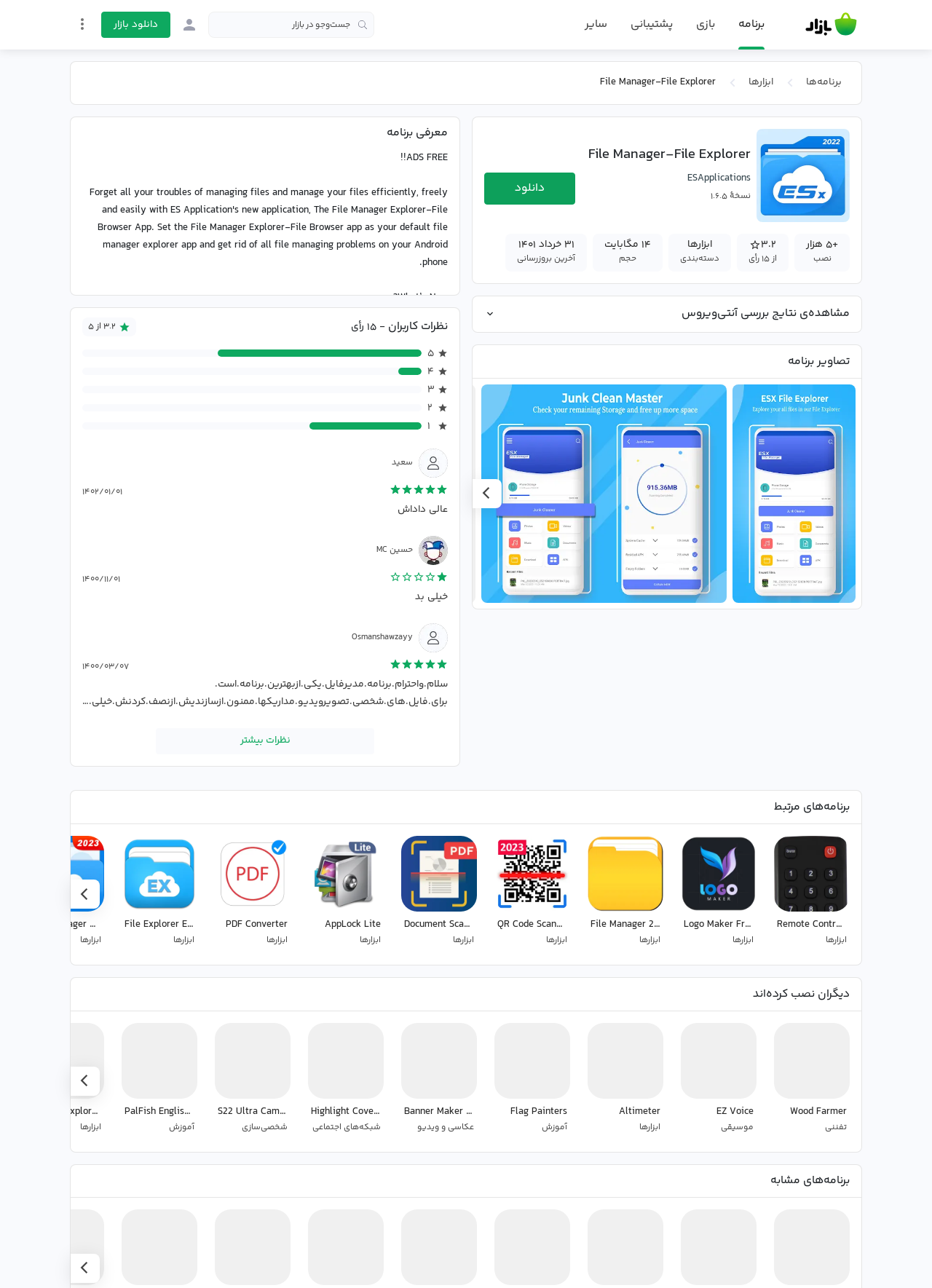Give a one-word or short-phrase answer to the following question: 
What is the name of the file manager app?

File Manager-File Explorer